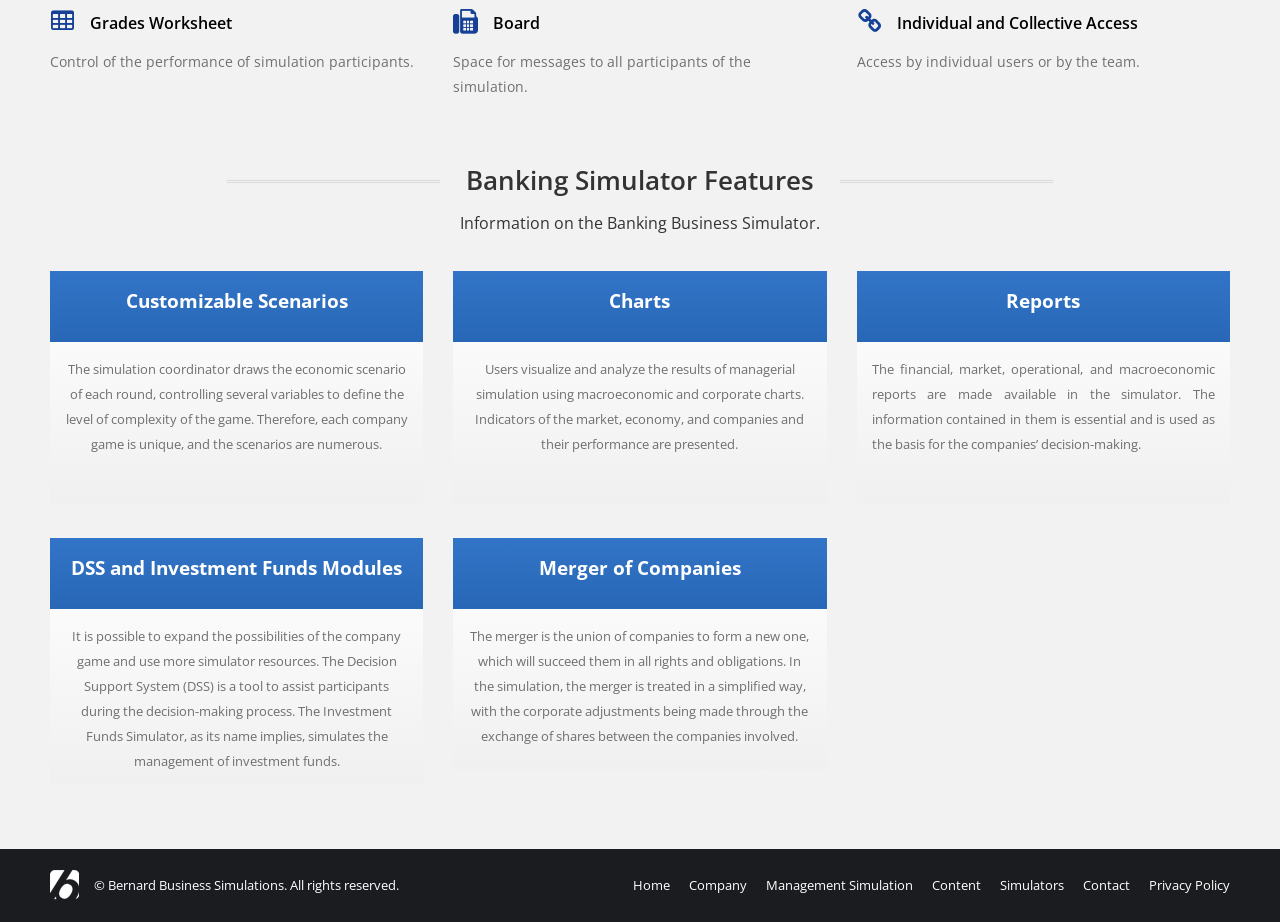What is the function of the 'Charts' feature?
Please provide a single word or phrase as your answer based on the screenshot.

Visualize and analyze results